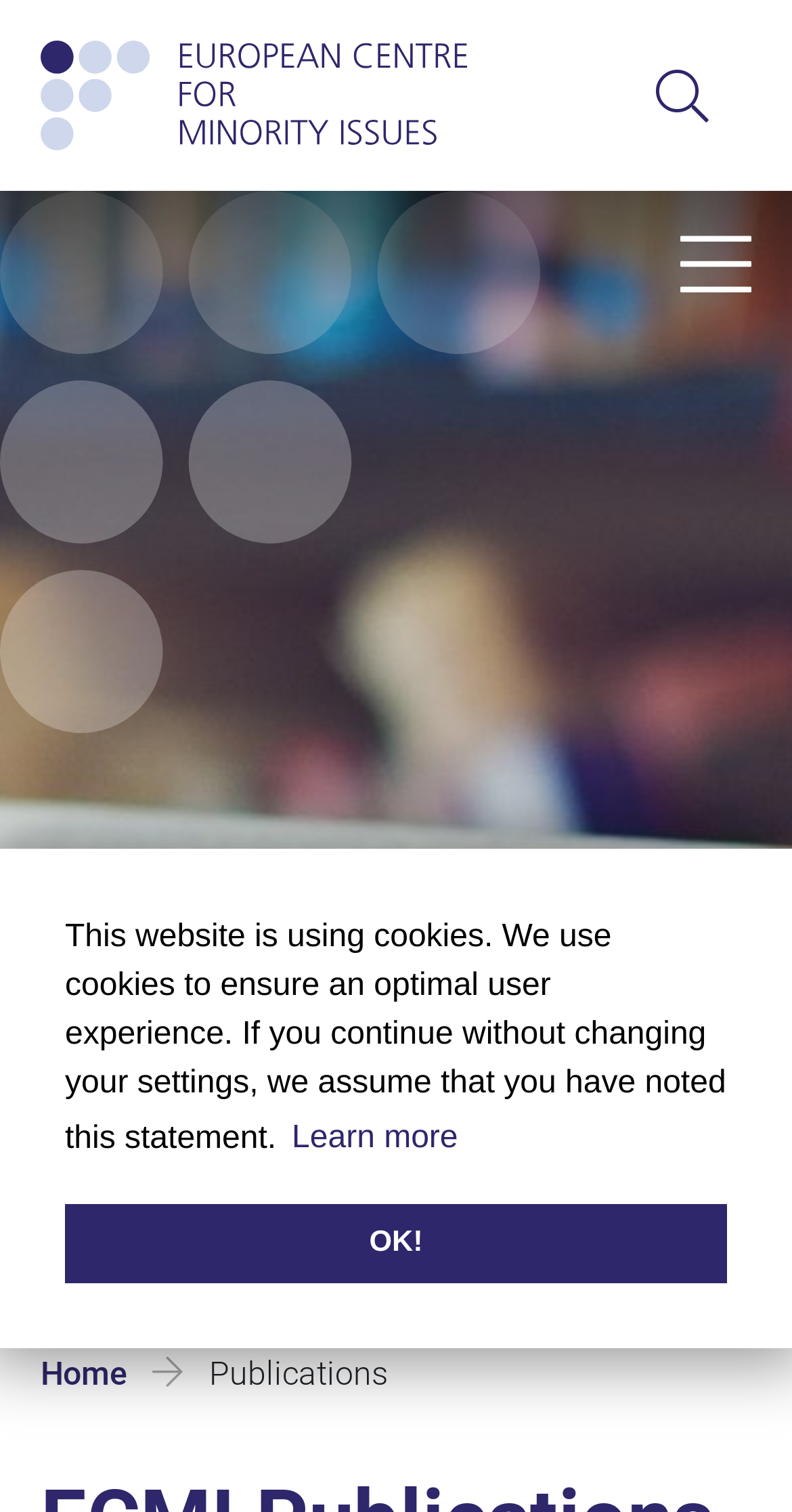Determine the bounding box coordinates of the UI element described below. Use the format (top-left x, top-left y, bottom-right x, bottom-right y) with floating point numbers between 0 and 1: Equality & Inclusion

[0.0, 0.514, 1.0, 0.562]